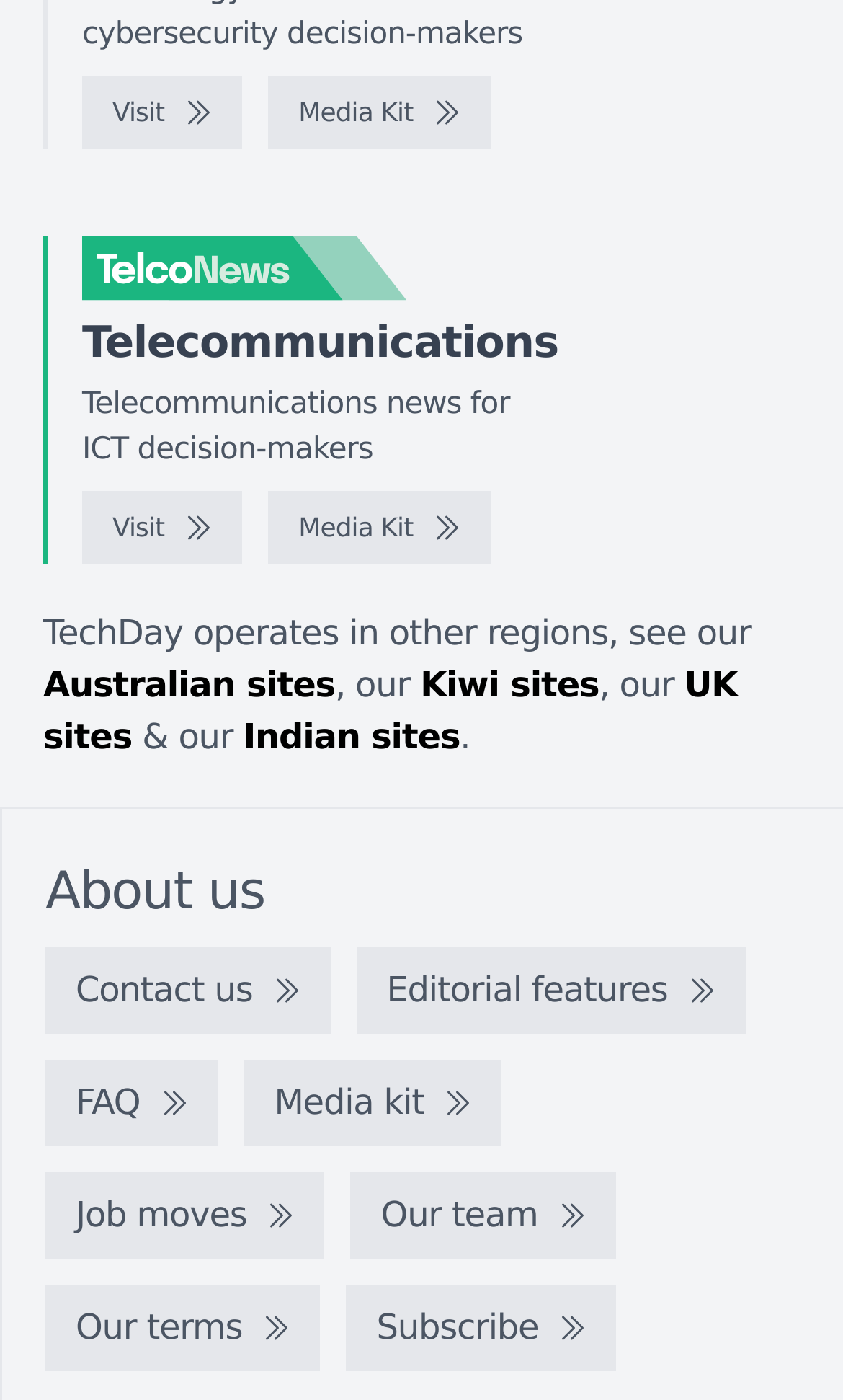Show the bounding box coordinates for the element that needs to be clicked to execute the following instruction: "View Media Kit". Provide the coordinates in the form of four float numbers between 0 and 1, i.e., [left, top, right, bottom].

[0.318, 0.054, 0.582, 0.107]